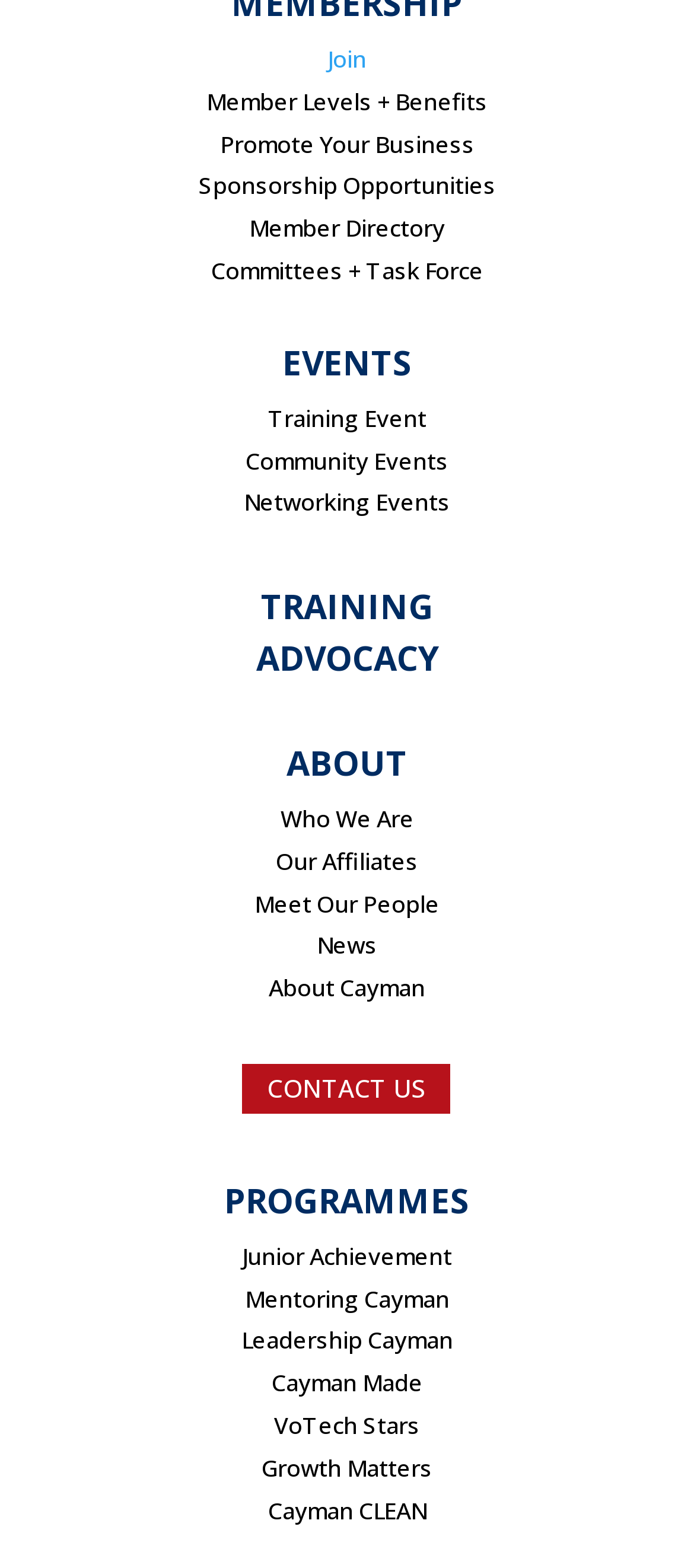Identify the bounding box coordinates for the UI element described as follows: "Committees + Task Force". Ensure the coordinates are four float numbers between 0 and 1, formatted as [left, top, right, bottom].

[0.304, 0.162, 0.696, 0.183]